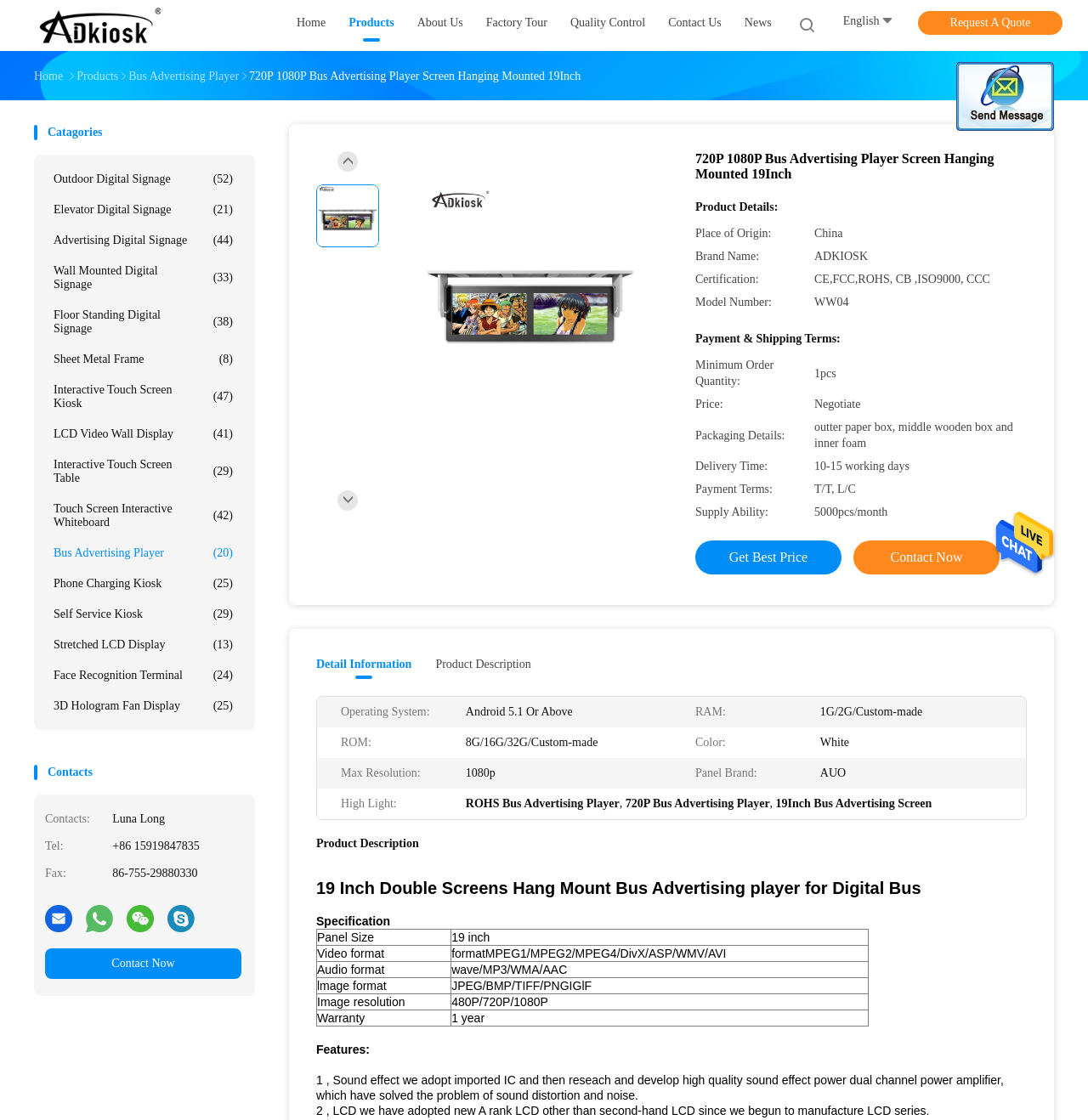Predict the bounding box for the UI component with the following description: "Interactive Touch Screen Table(29)".

[0.041, 0.401, 0.222, 0.441]